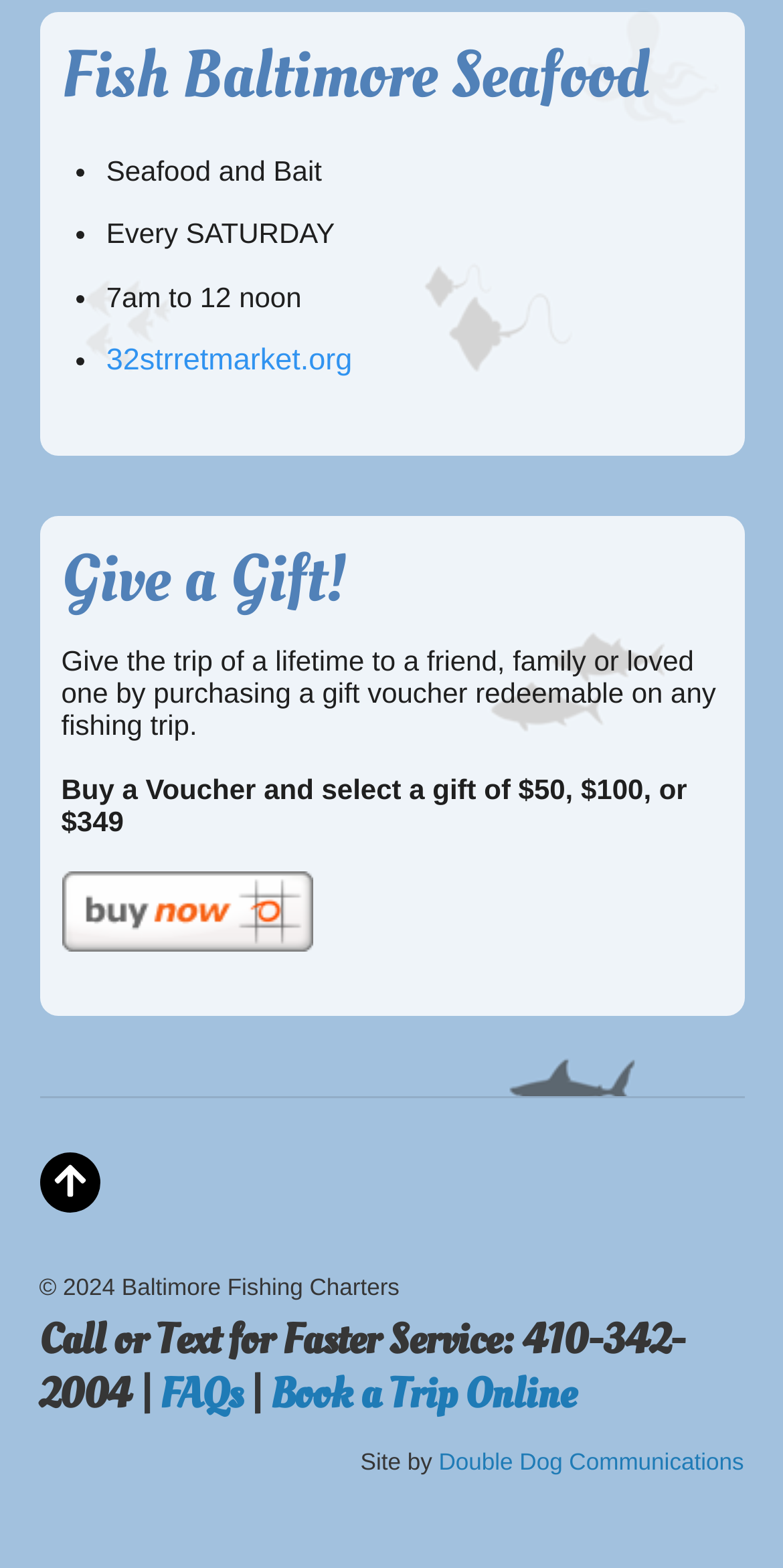What is the duration of the fishing trip on Saturdays?
Please provide a single word or phrase in response based on the screenshot.

7am to 12 noon